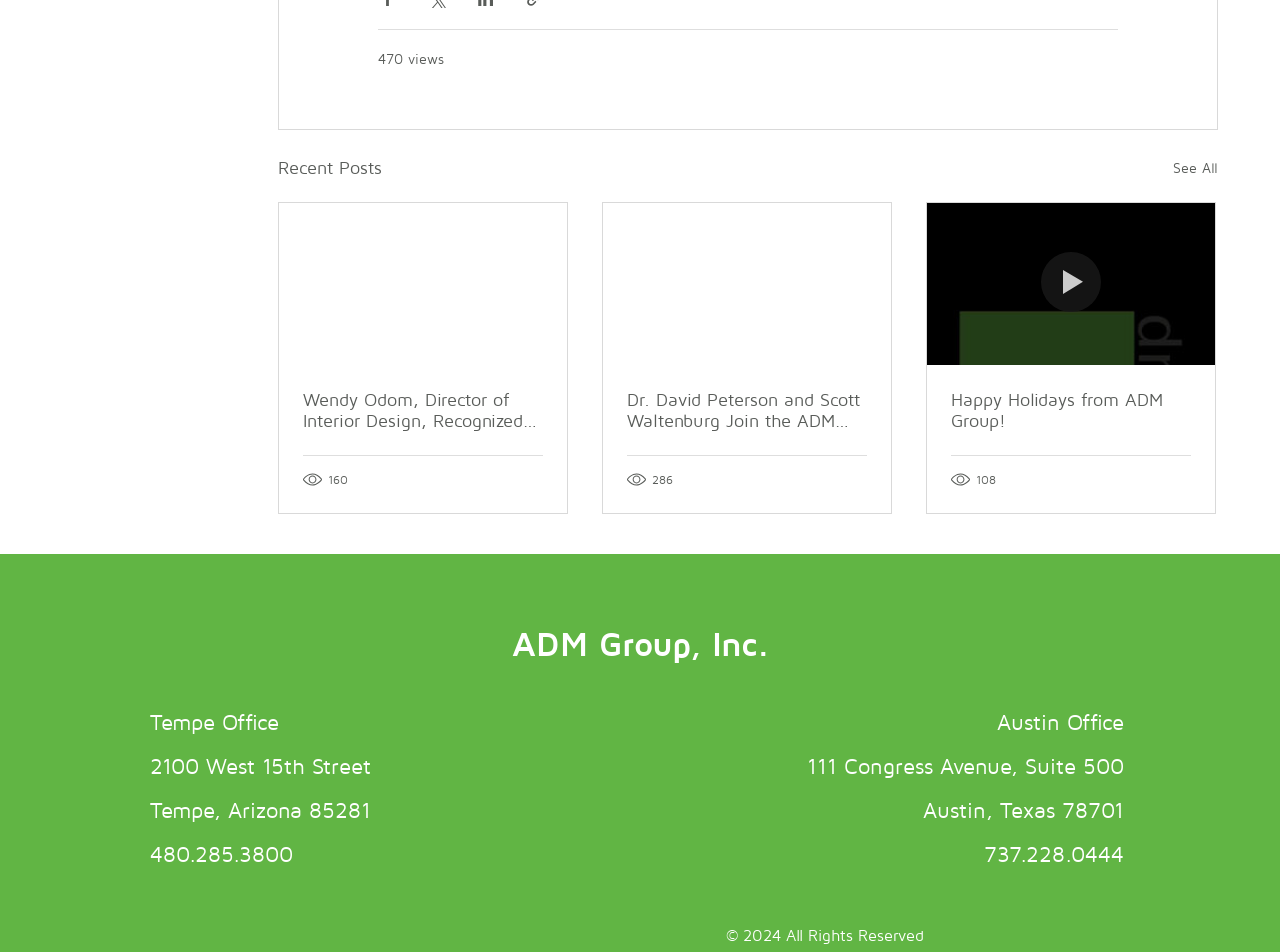Please determine the bounding box coordinates of the section I need to click to accomplish this instruction: "Read the blog".

None